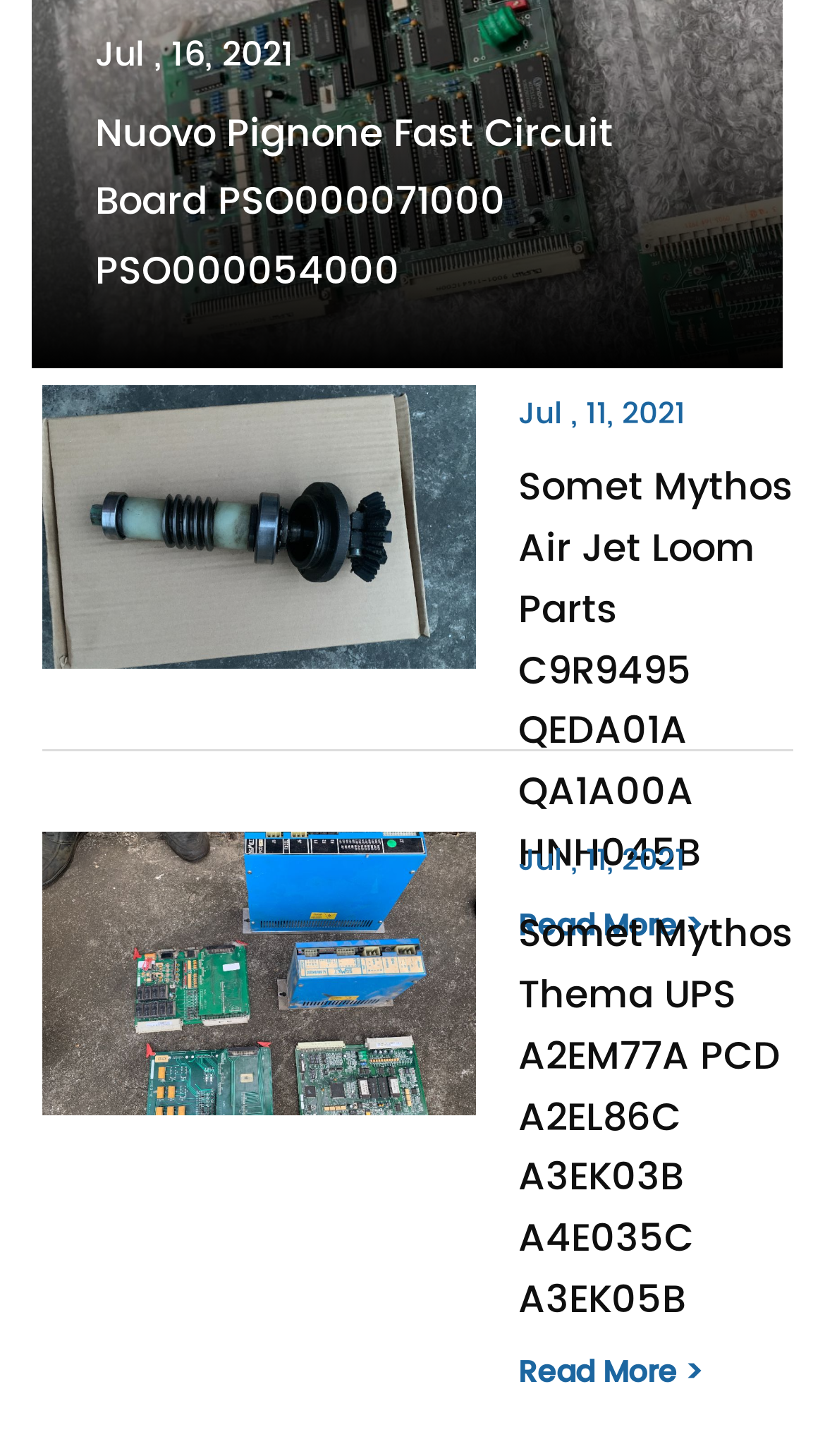Identify the coordinates of the bounding box for the element described below: "Read More >". Return the coordinates as four float numbers between 0 and 1: [left, top, right, bottom].

[0.628, 0.622, 0.851, 0.651]